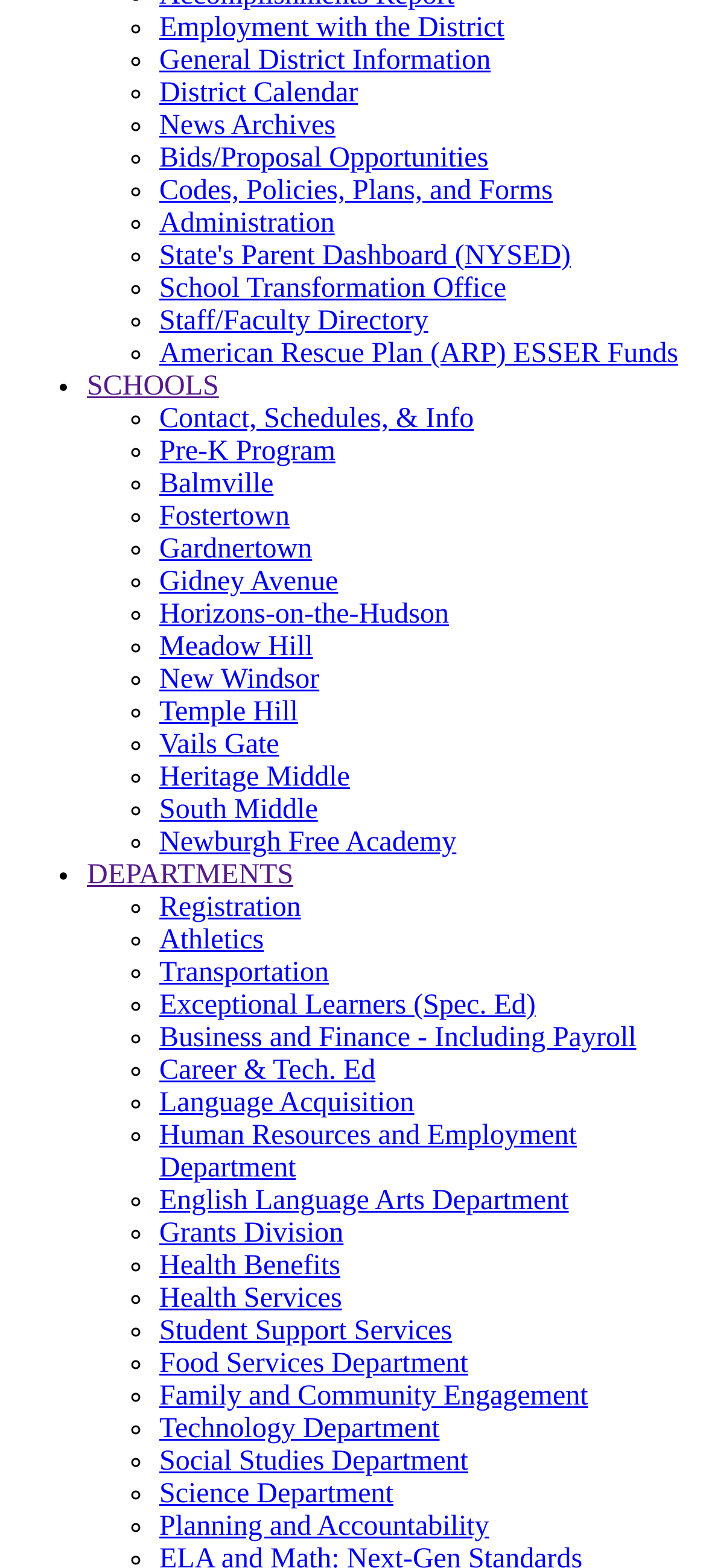Identify the bounding box coordinates of the clickable region necessary to fulfill the following instruction: "Explore Schools". The bounding box coordinates should be four float numbers between 0 and 1, i.e., [left, top, right, bottom].

[0.123, 0.237, 0.31, 0.256]